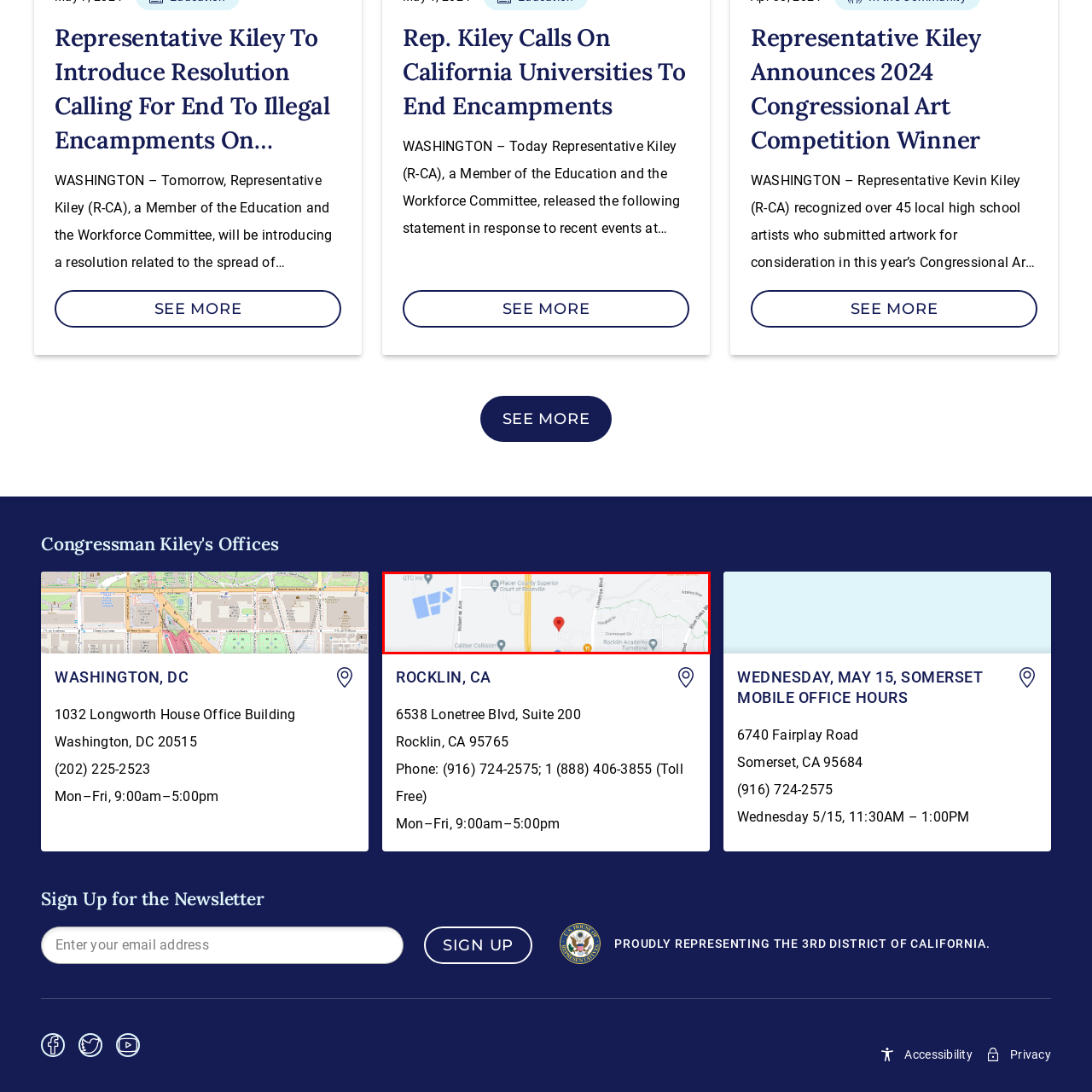Direct your attention to the part of the image marked by the red boundary and give a detailed response to the following question, drawing from the image: What is the purpose of the map representation?

The caption explains that this representation is critical for constituents seeking to visit or contact the office for assistance or inquiries related to congressional services, implying that the map is intended to facilitate access to the office for those in need of help.